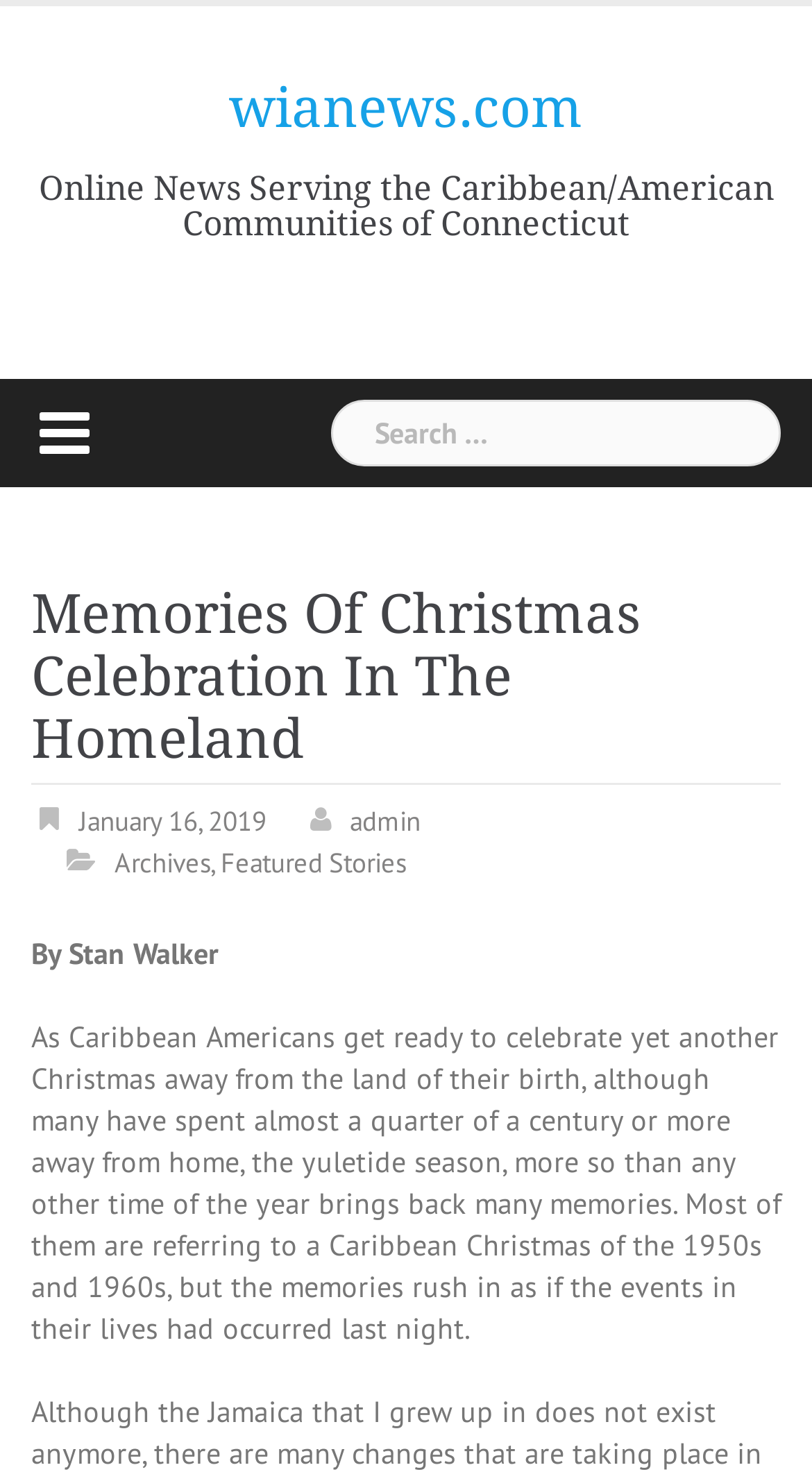What is the purpose of the search box?
From the details in the image, provide a complete and detailed answer to the question.

The purpose of the search box can be inferred from its location and the static text element that contains the text 'Search for:', which suggests that the search box is intended for users to search the website for specific content.